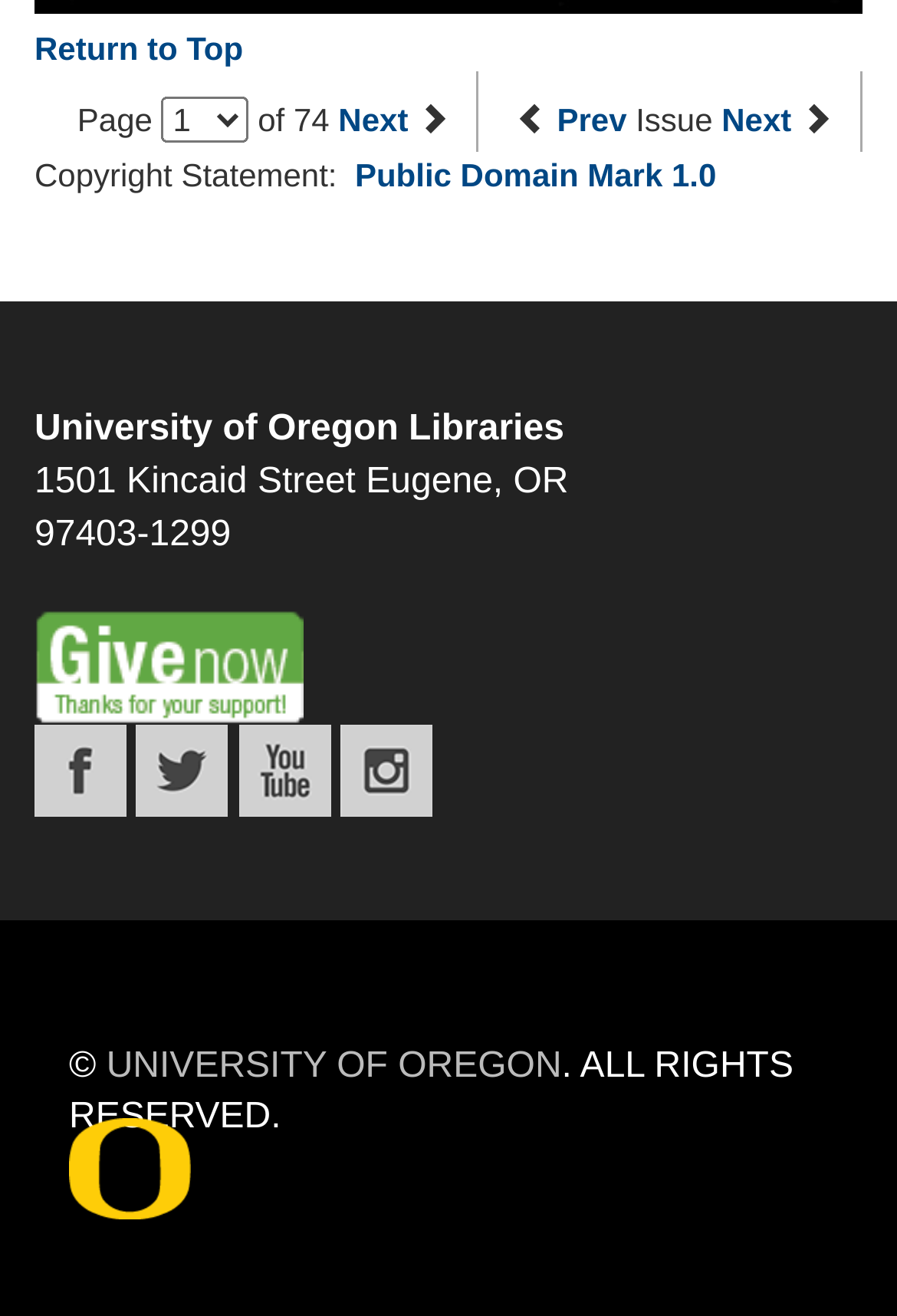Locate the bounding box coordinates of the area where you should click to accomplish the instruction: "Go to the 'Next page'".

[0.377, 0.077, 0.455, 0.105]